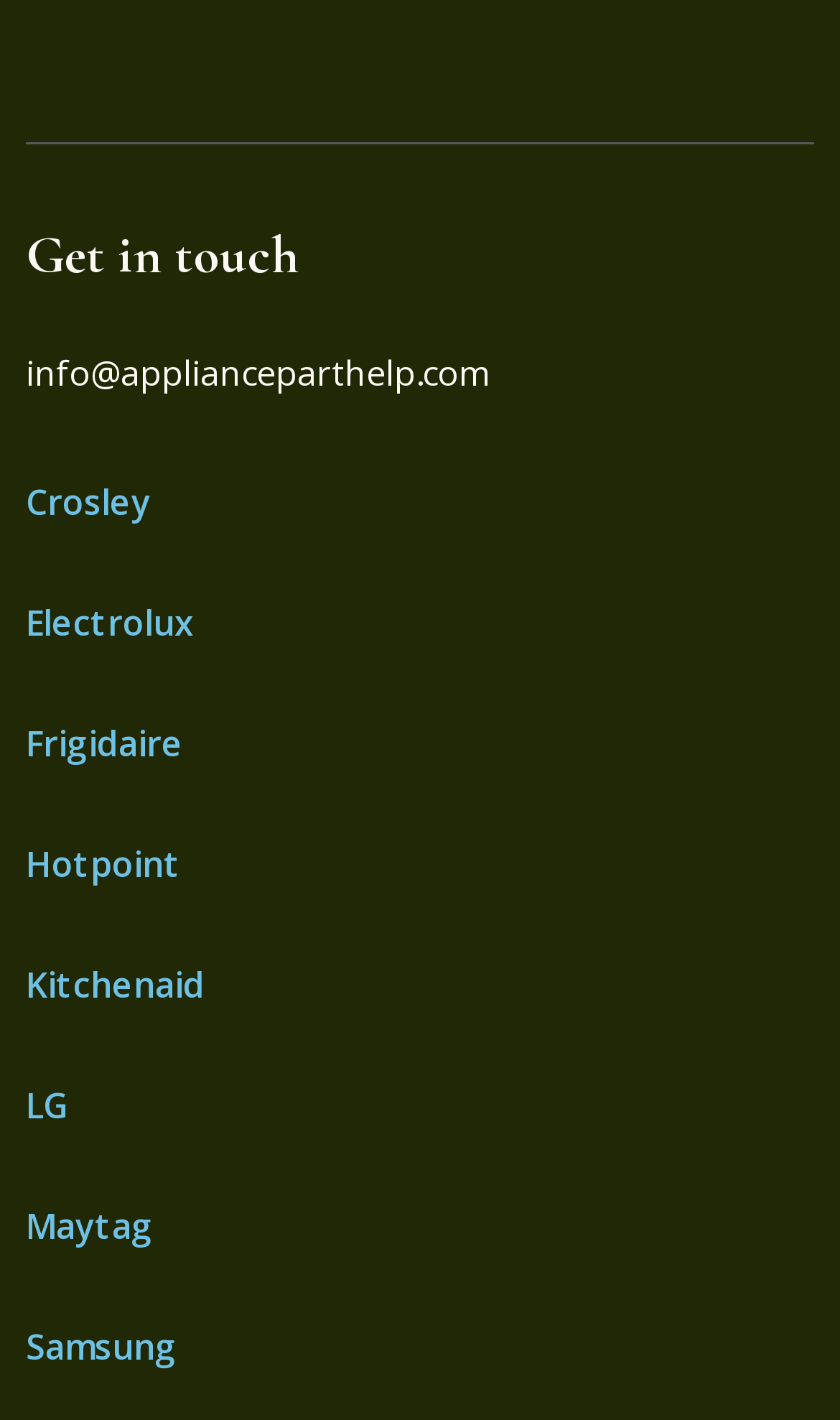Based on the element description LG, identify the bounding box coordinates for the UI element. The coordinates should be in the format (top-left x, top-left y, bottom-right x, bottom-right y) and within the 0 to 1 range.

[0.031, 0.761, 0.082, 0.795]